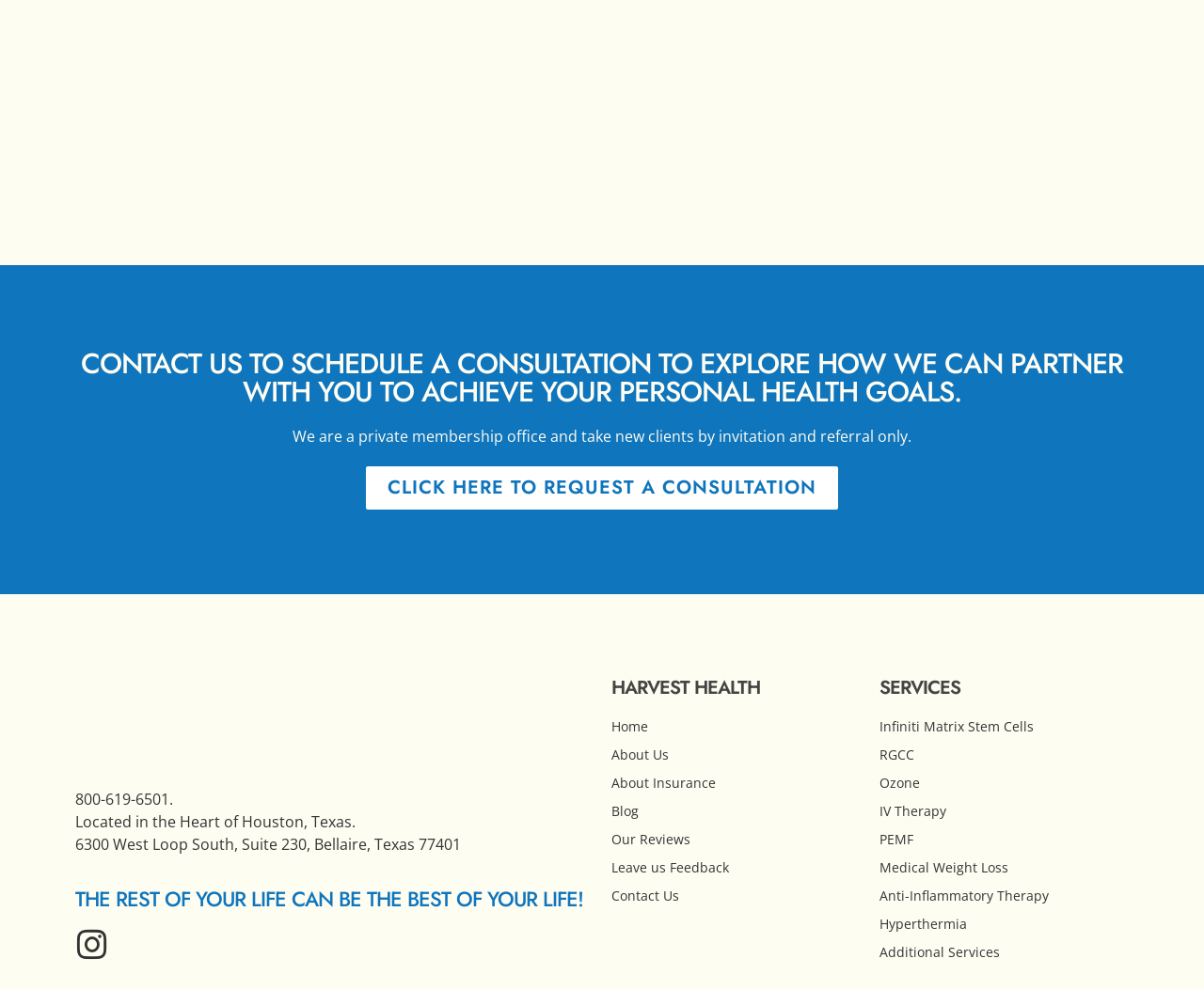What is the phone number to contact?
Using the image as a reference, answer with just one word or a short phrase.

800-619-6501